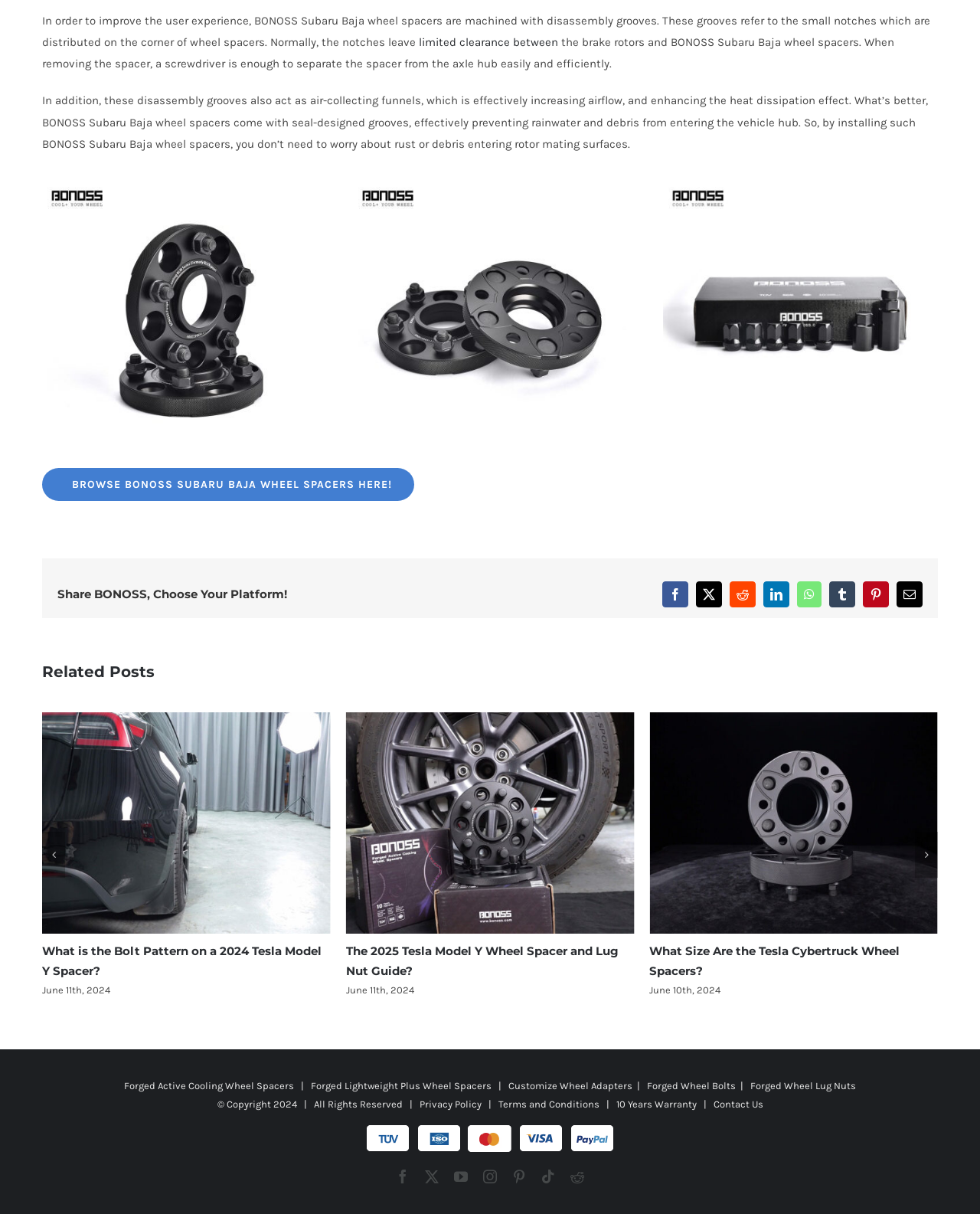What is the purpose of disassembly grooves in BONOSS Subaru Baja wheel spacers?
Please ensure your answer is as detailed and informative as possible.

According to the webpage, the disassembly grooves in BONOSS Subaru Baja wheel spacers serve two purposes: they allow for easy removal of the spacer from the axle hub using a screwdriver, and they act as air-collecting funnels to increase airflow and enhance heat dissipation.